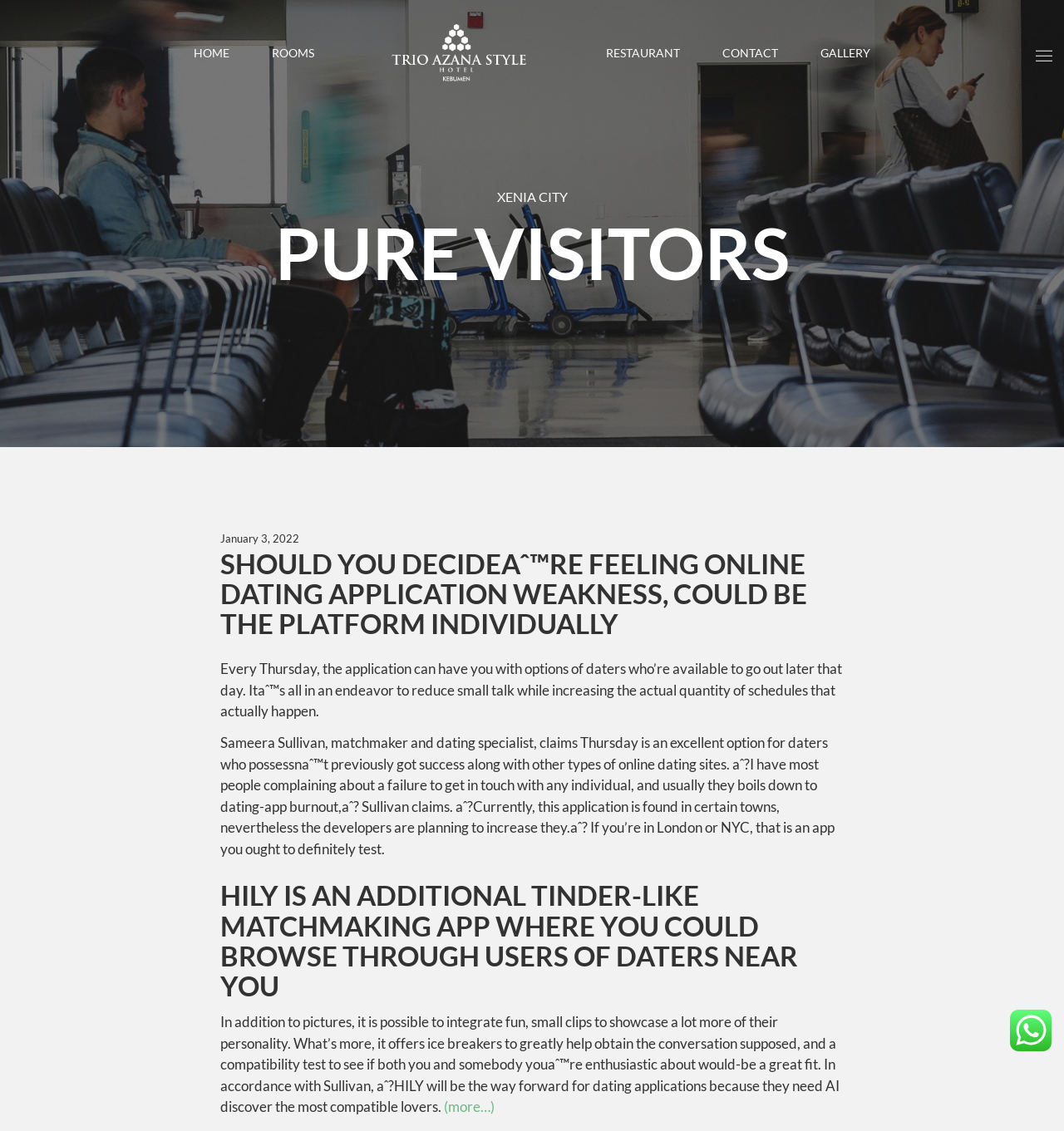Respond with a single word or phrase for the following question: 
What is the topic of the article?

Online dating